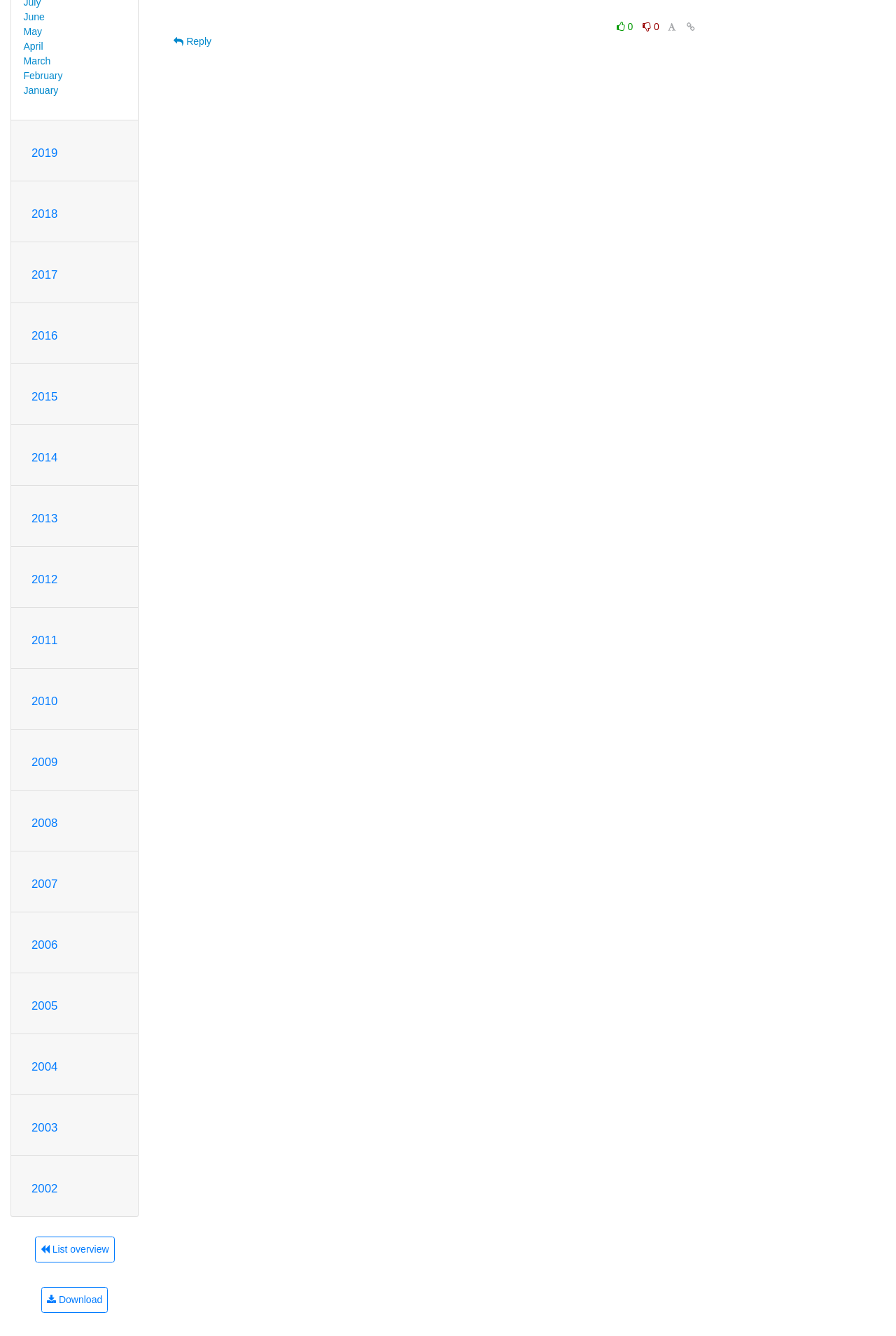Locate the UI element described by March in the provided webpage screenshot. Return the bounding box coordinates in the format (top-left x, top-left y, bottom-right x, bottom-right y), ensuring all values are between 0 and 1.

[0.026, 0.041, 0.057, 0.05]